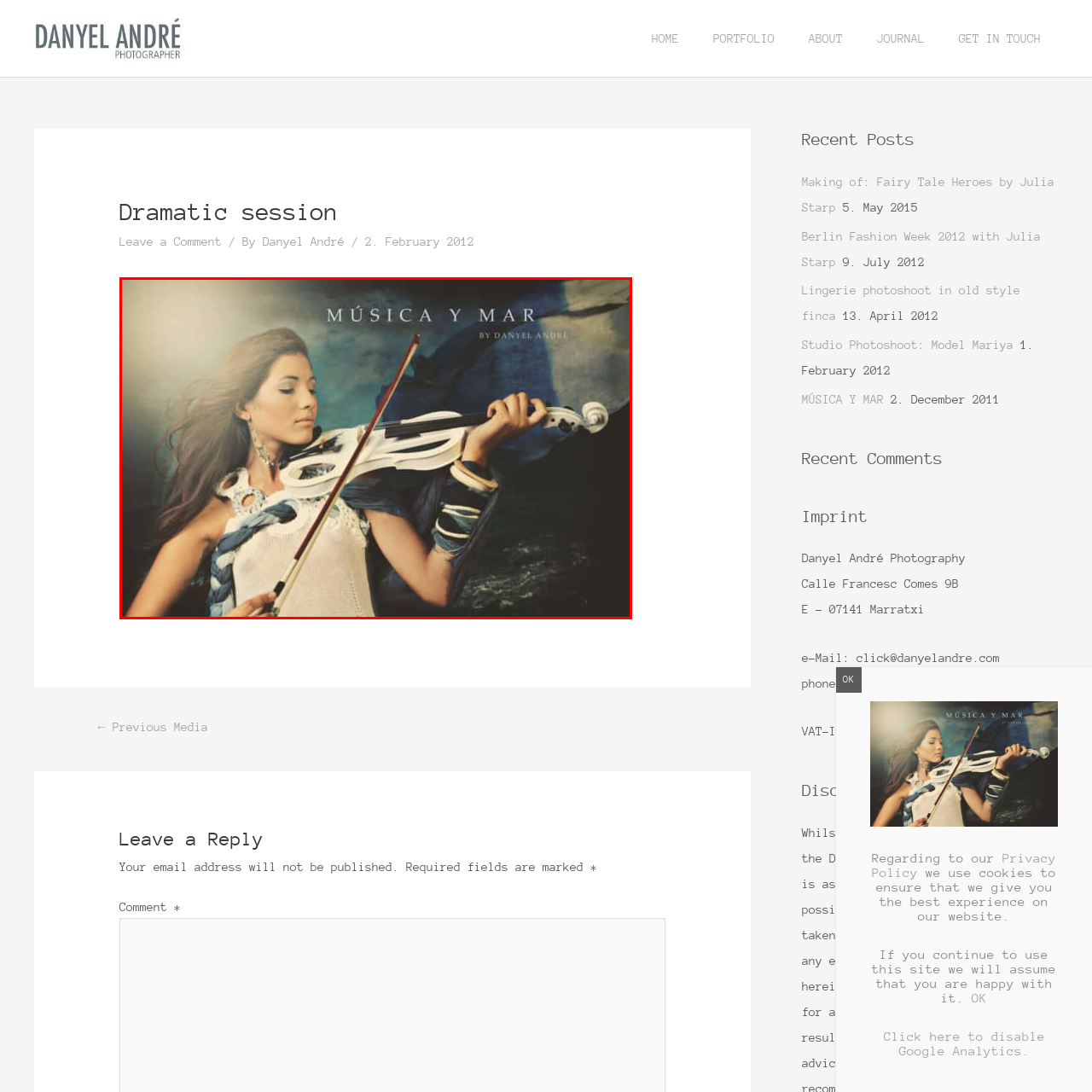What is the title of the artistic concept?
Check the image enclosed by the red bounding box and give your answer in one word or a short phrase.

Música y Mar